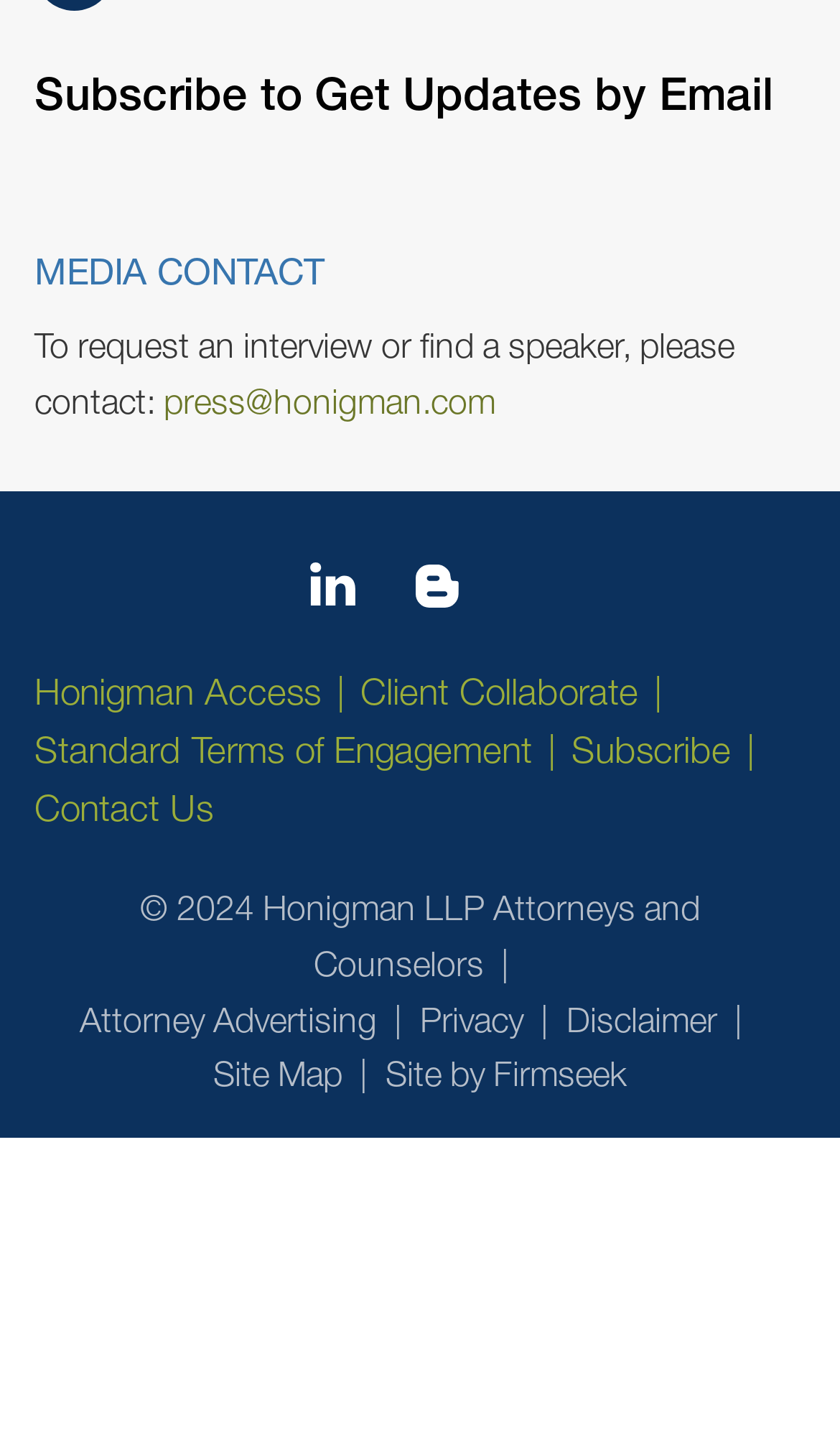Give a succinct answer to this question in a single word or phrase: 
What is the email address for media contact?

press@honigman.com